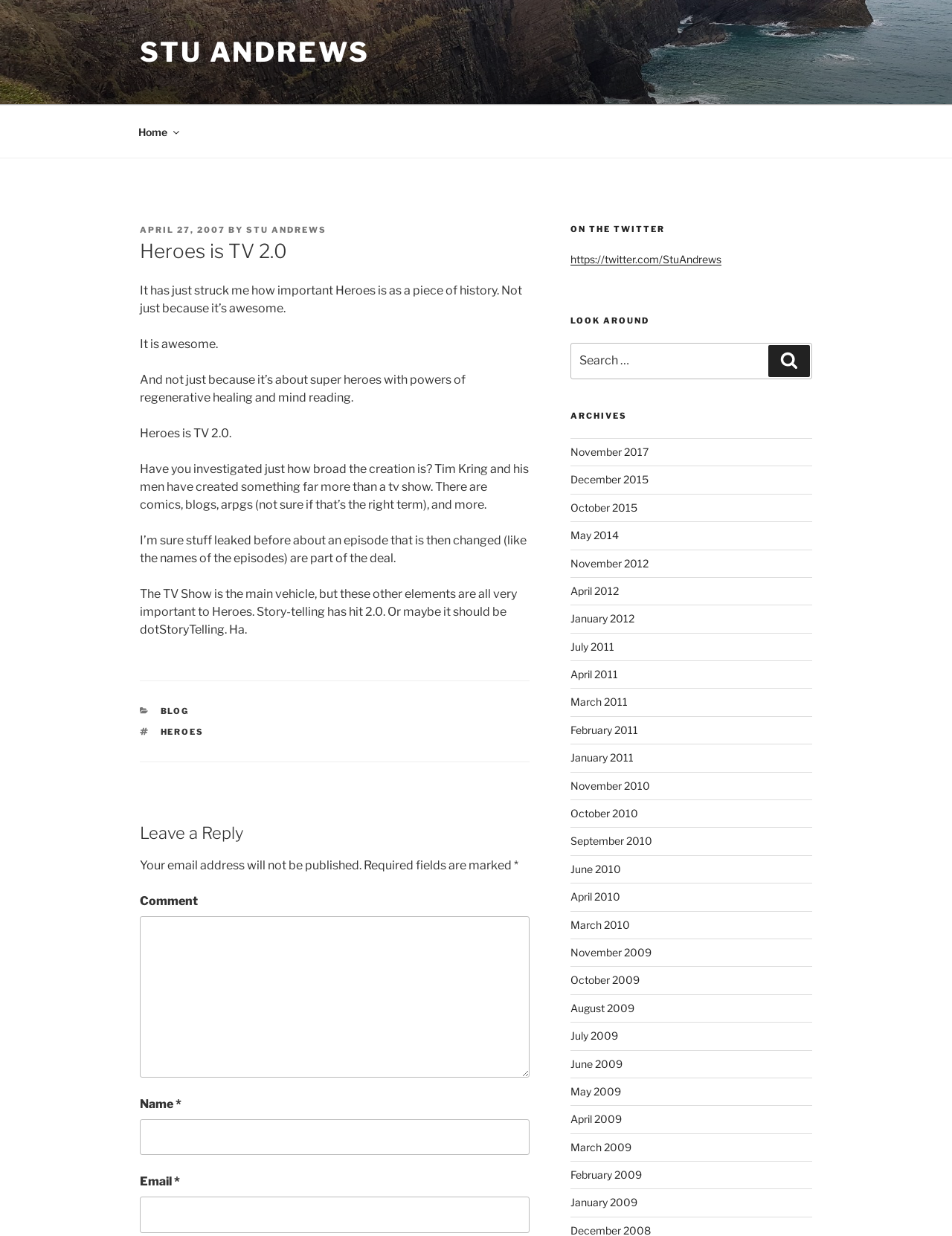Provide a one-word or short-phrase answer to the question:
What is the link to the author's Twitter profile?

https://twitter.com/StuAndrews